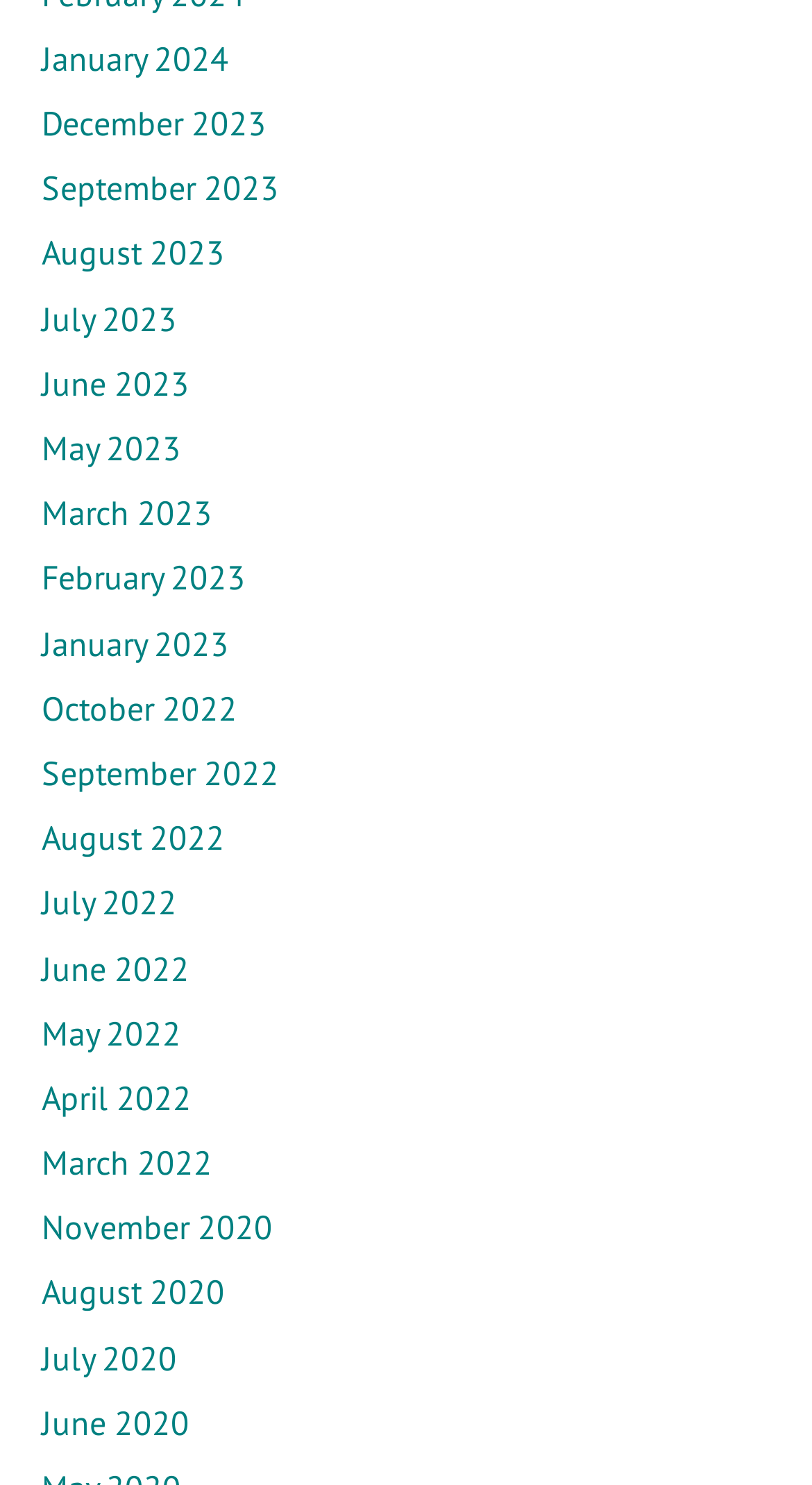Determine the bounding box coordinates of the clickable region to follow the instruction: "check July 2023".

[0.051, 0.2, 0.218, 0.228]